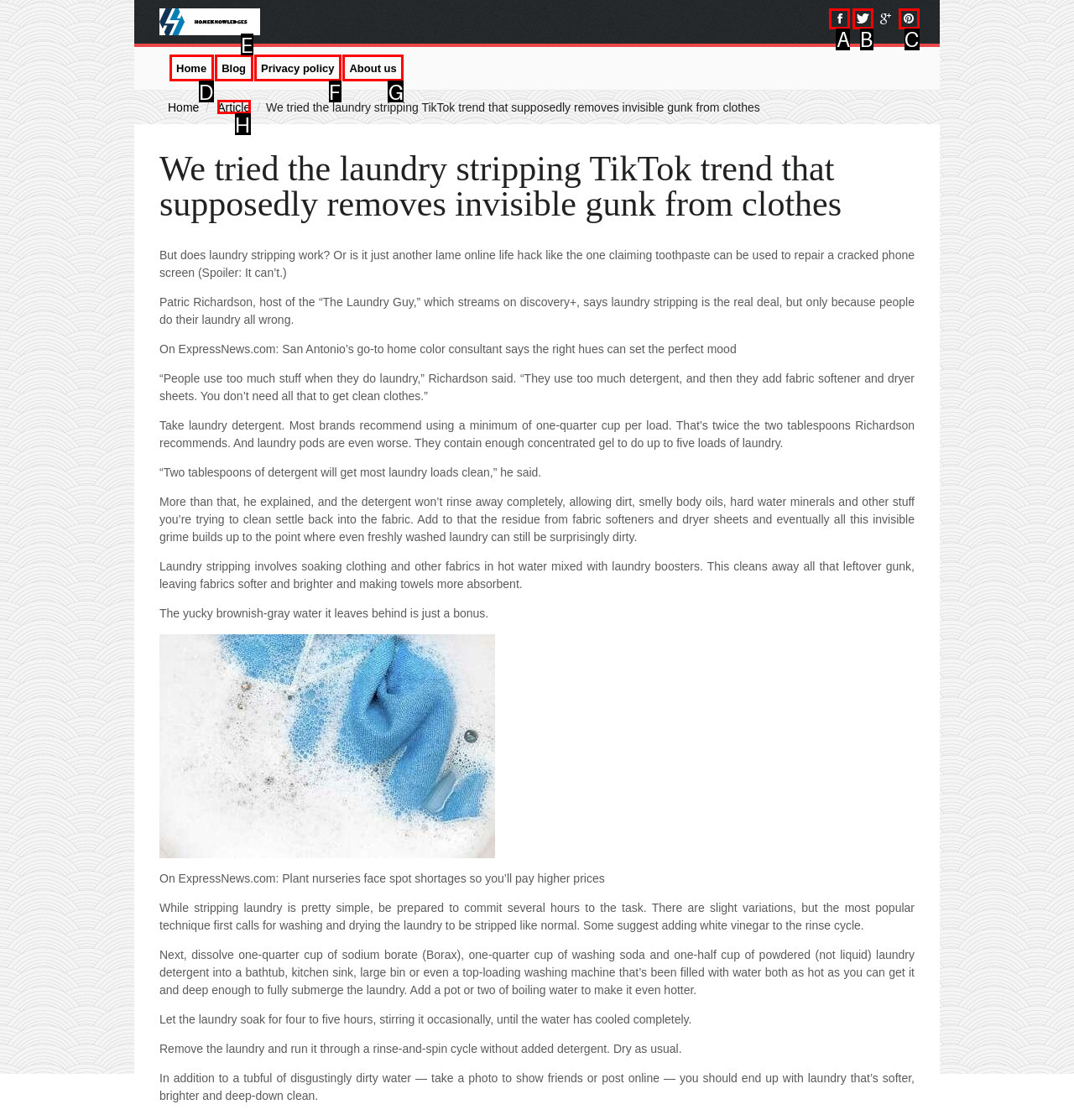Please provide the letter of the UI element that best fits the following description: twitter
Respond with the letter from the given choices only.

B